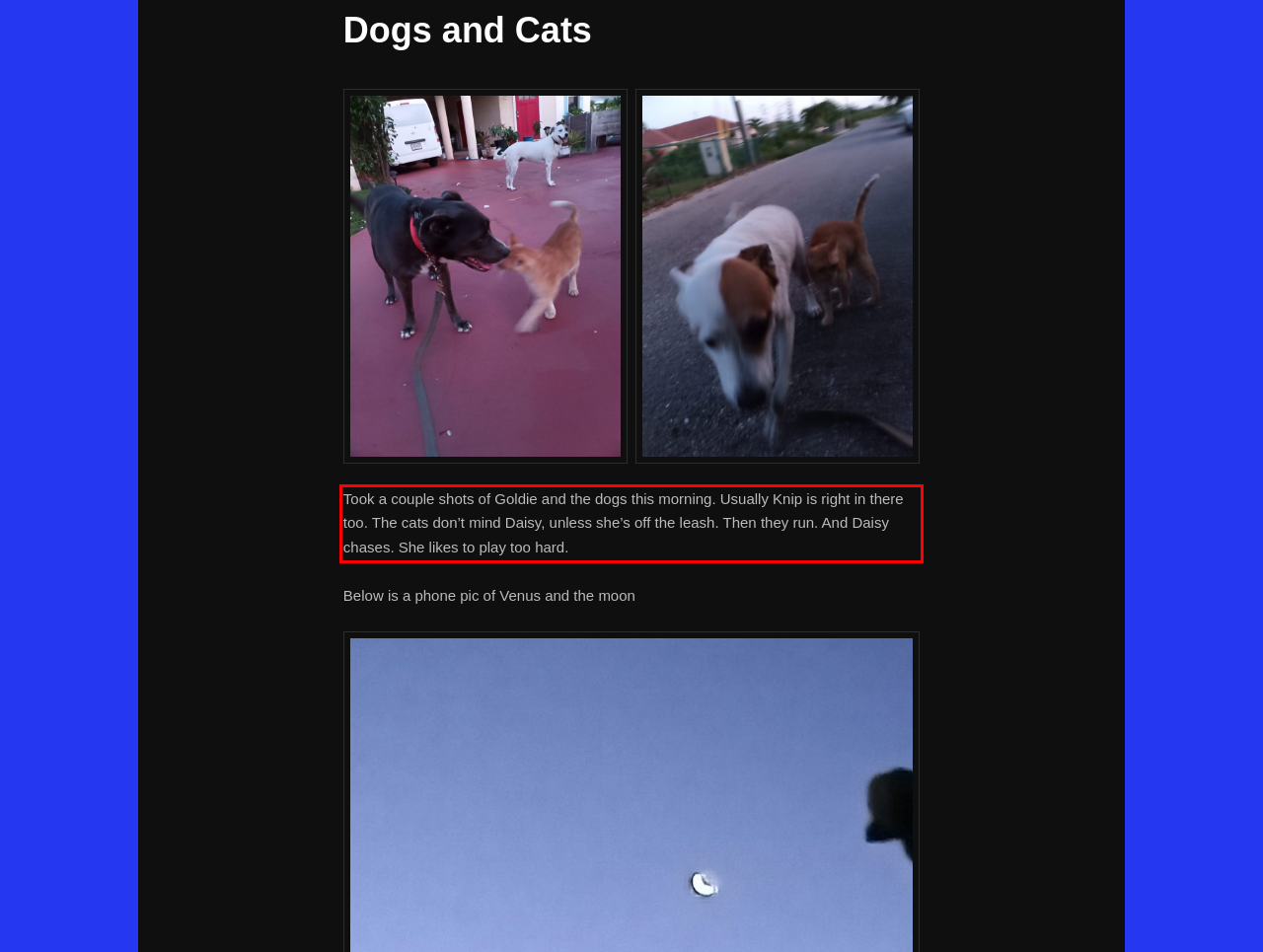Given a webpage screenshot, identify the text inside the red bounding box using OCR and extract it.

Took a couple shots of Goldie and the dogs this morning. Usually Knip is right in there too. The cats don’t mind Daisy, unless she’s off the leash. Then they run. And Daisy chases. She likes to play too hard.